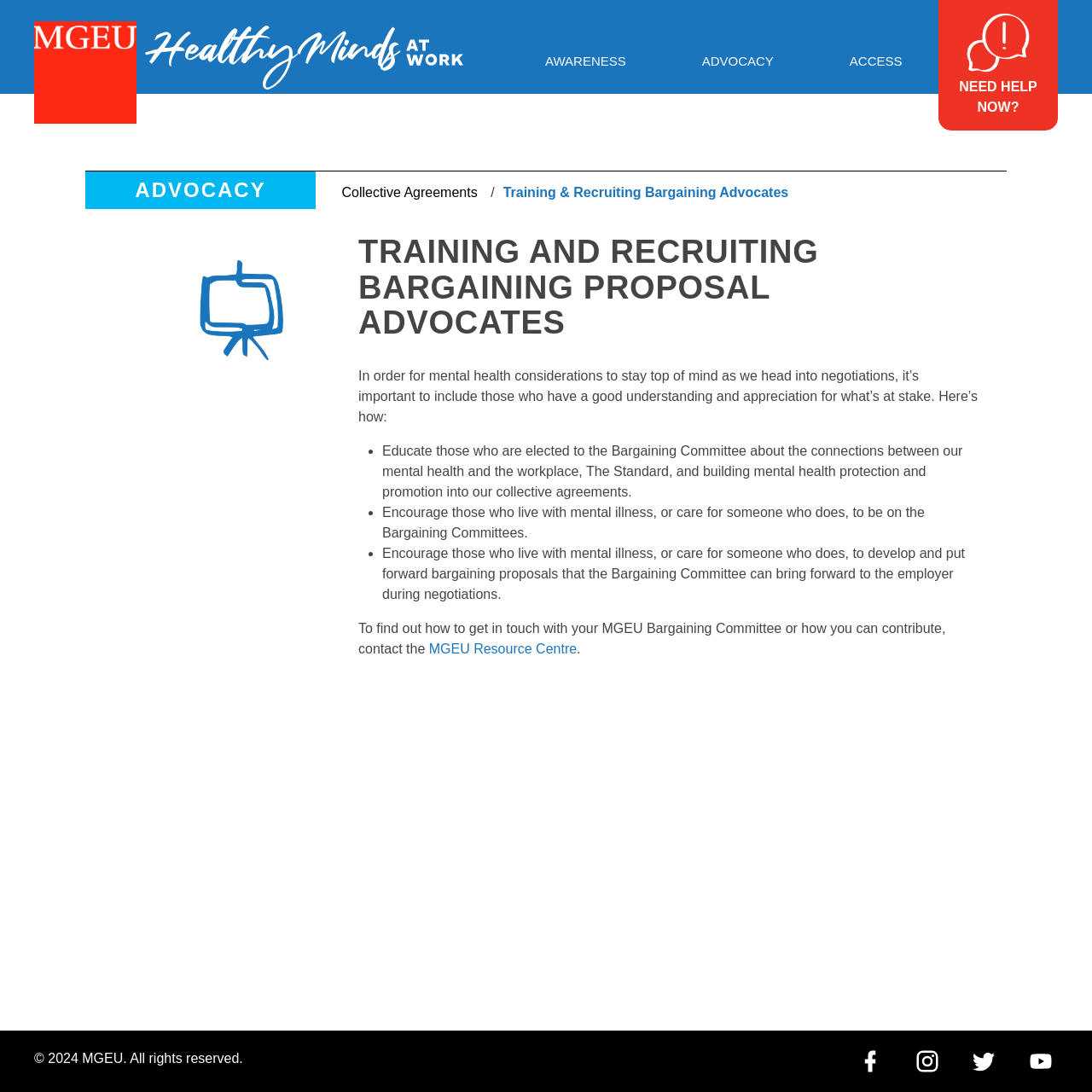Examine the screenshot and answer the question in as much detail as possible: Where can I find information on contacting the MGEU Bargaining Committee?

According to the webpage content, I found that the MGEU Resource Centre is the place to find information on contacting the MGEU Bargaining Committee, as stated in the sentence 'To find out how to get in touch with your MGEU Bargaining Committee or how you can contribute, contact the MGEU Resource Centre'.